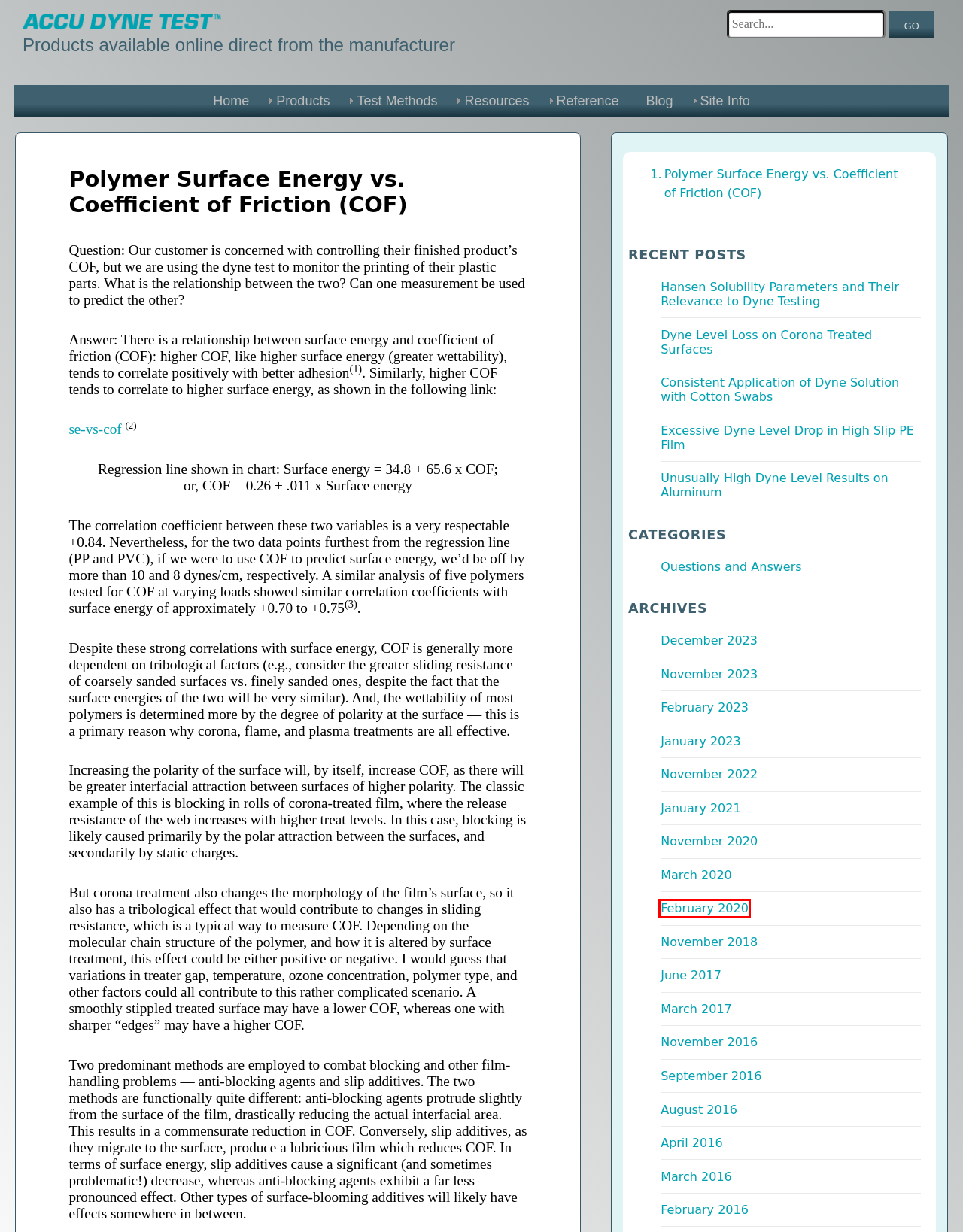Observe the provided screenshot of a webpage with a red bounding box around a specific UI element. Choose the webpage description that best fits the new webpage after you click on the highlighted element. These are your options:
A. September 2016 – Accu Dyne Test
B. February 2020 – Accu Dyne Test
C. January 2021 – Accu Dyne Test
D. Unusually High Dyne Level Results on Aluminum – Accu Dyne Test
E. Questions and Answers – Accu Dyne Test
F. Consistent Application of Dyne Solution with Cotton Swabs – Accu Dyne Test
G. Dyne Level Loss on Corona Treated Surfaces – Accu Dyne Test
H. March 2020 – Accu Dyne Test

B